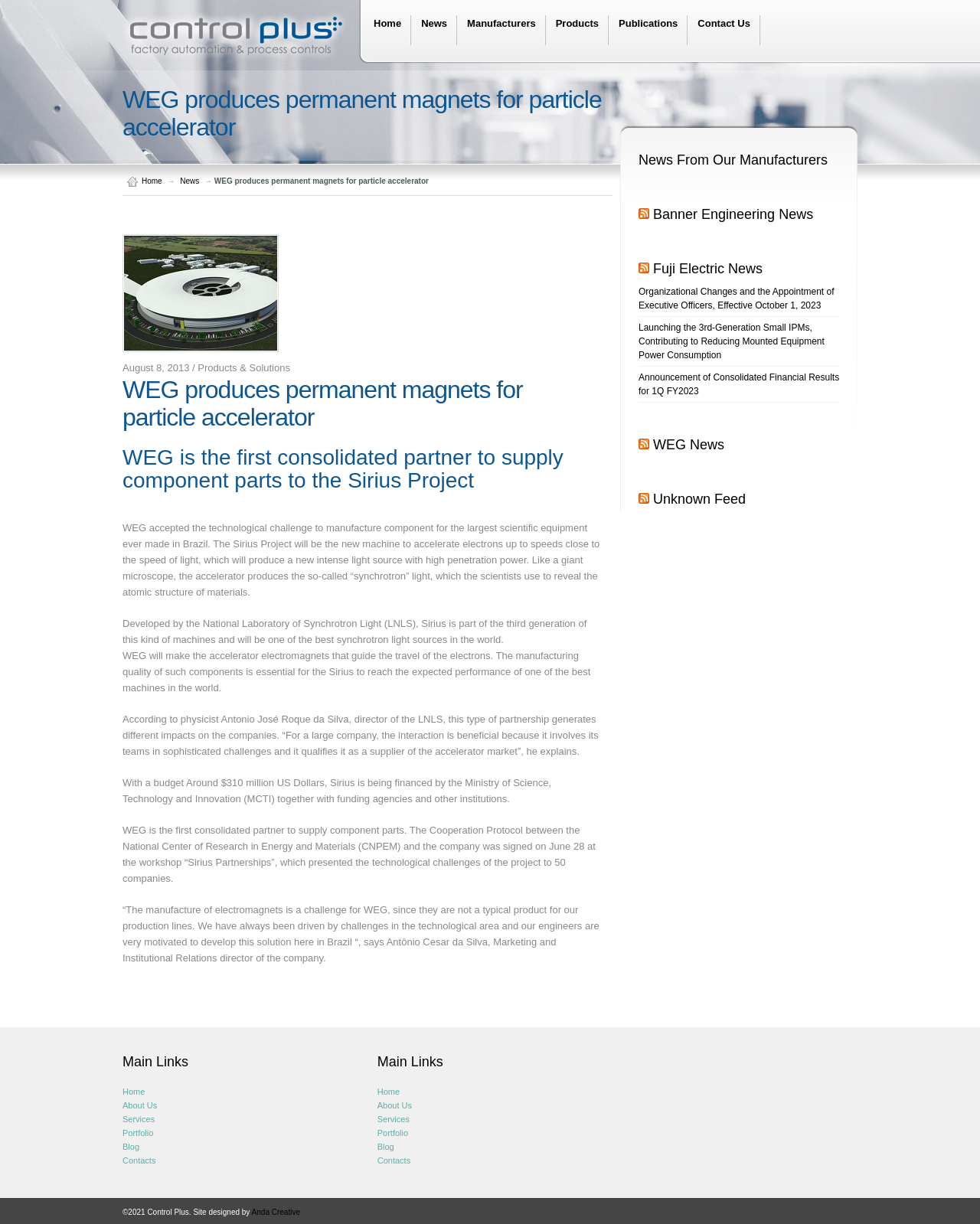Offer a meticulous caption that includes all visible features of the webpage.

This webpage is about WEG, a company that produces permanent magnets for particle accelerators, and is part of the Control Plus group. At the top of the page, there is a logo and a navigation menu with links to different sections of the website, including Home, News, Manufacturers, Products, Publications, and Contact Us.

Below the navigation menu, there is a heading that reads "WEG produces permanent magnets for particle accelerator" and an image of a home icon. To the right of the image, there is a link to the Home page and an arrow pointing to the right.

The main content of the page is divided into two sections. The left section has a series of headings and paragraphs that describe WEG's involvement in the Sirius Project, a particle accelerator project in Brazil. The text explains that WEG will manufacture electromagnets for the project and highlights the company's expertise in this area.

The right section of the page has a series of headings and links to news articles from various manufacturers, including WEG, Fuji Electric, and Banner Engineering. There are also links to RSS feeds for each of these manufacturers.

At the bottom of the page, there are two sets of links to main sections of the website, including Home, About Us, Services, Portfolio, Blog, and Contacts. There is also a copyright notice and a credit to the website's designer, Anda Creative.